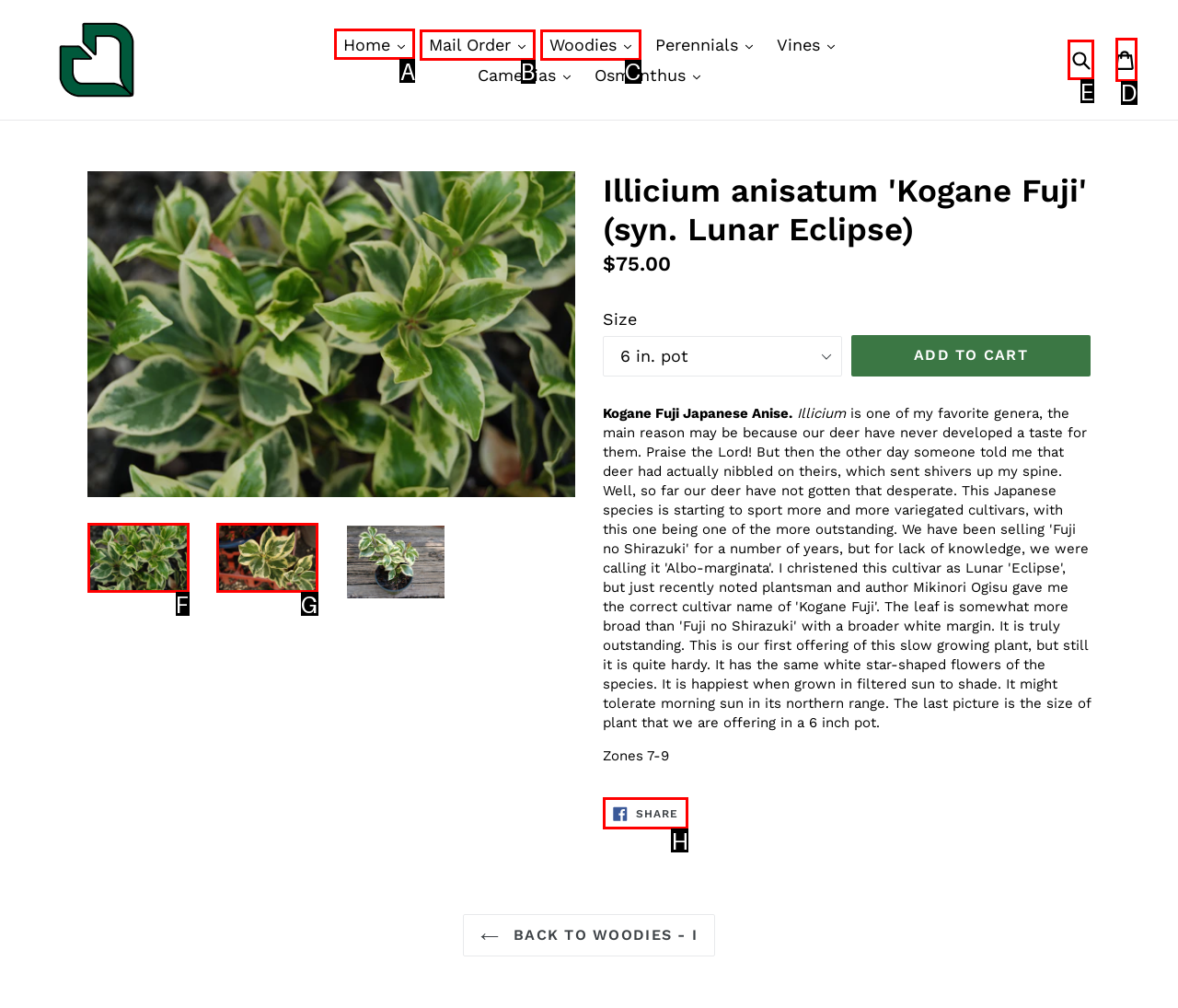Tell me which option I should click to complete the following task: Search for something
Answer with the option's letter from the given choices directly.

None